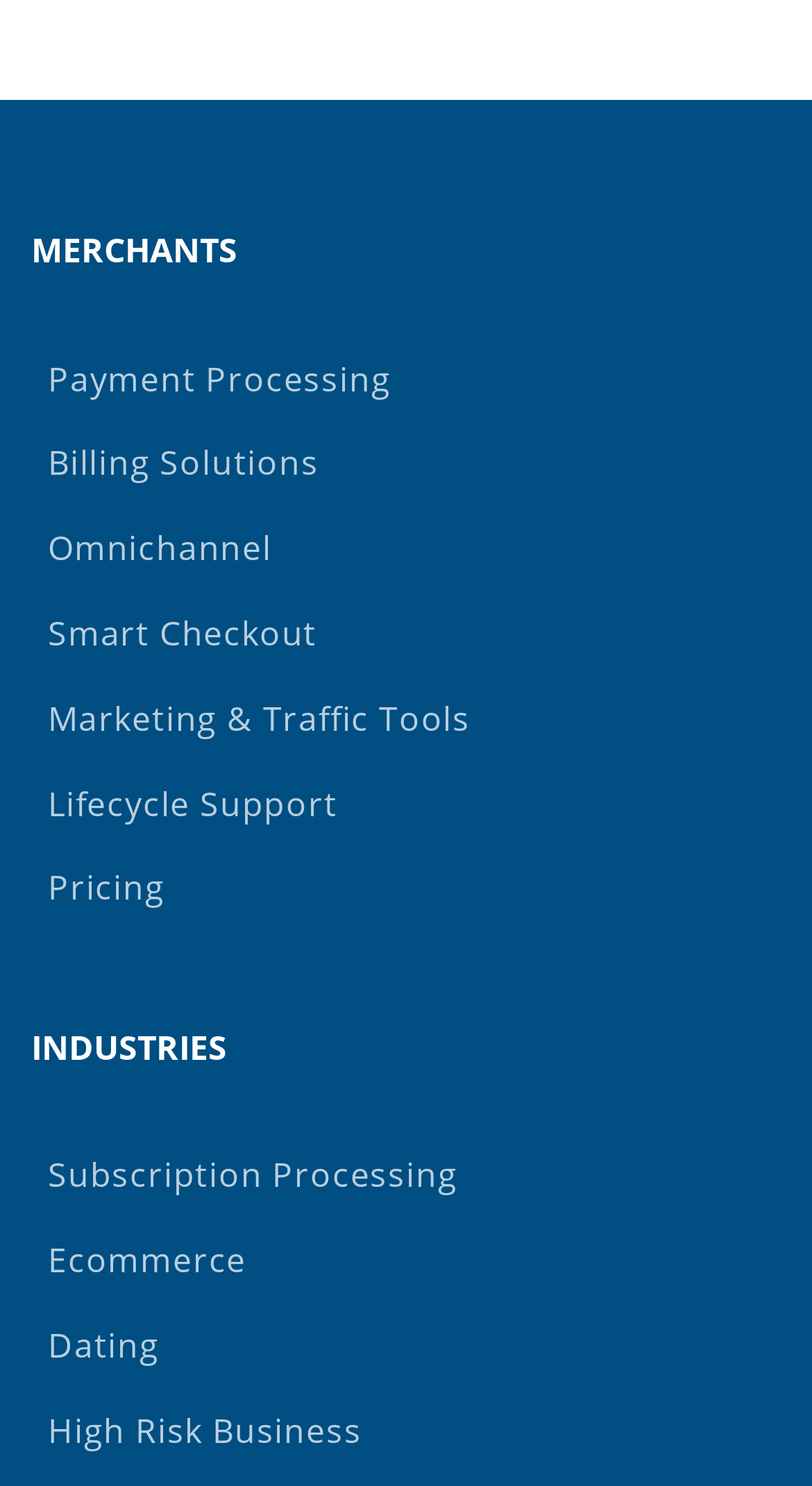Please provide a one-word or short phrase answer to the question:
What is the first link under MERCHANTS?

Payment Processing